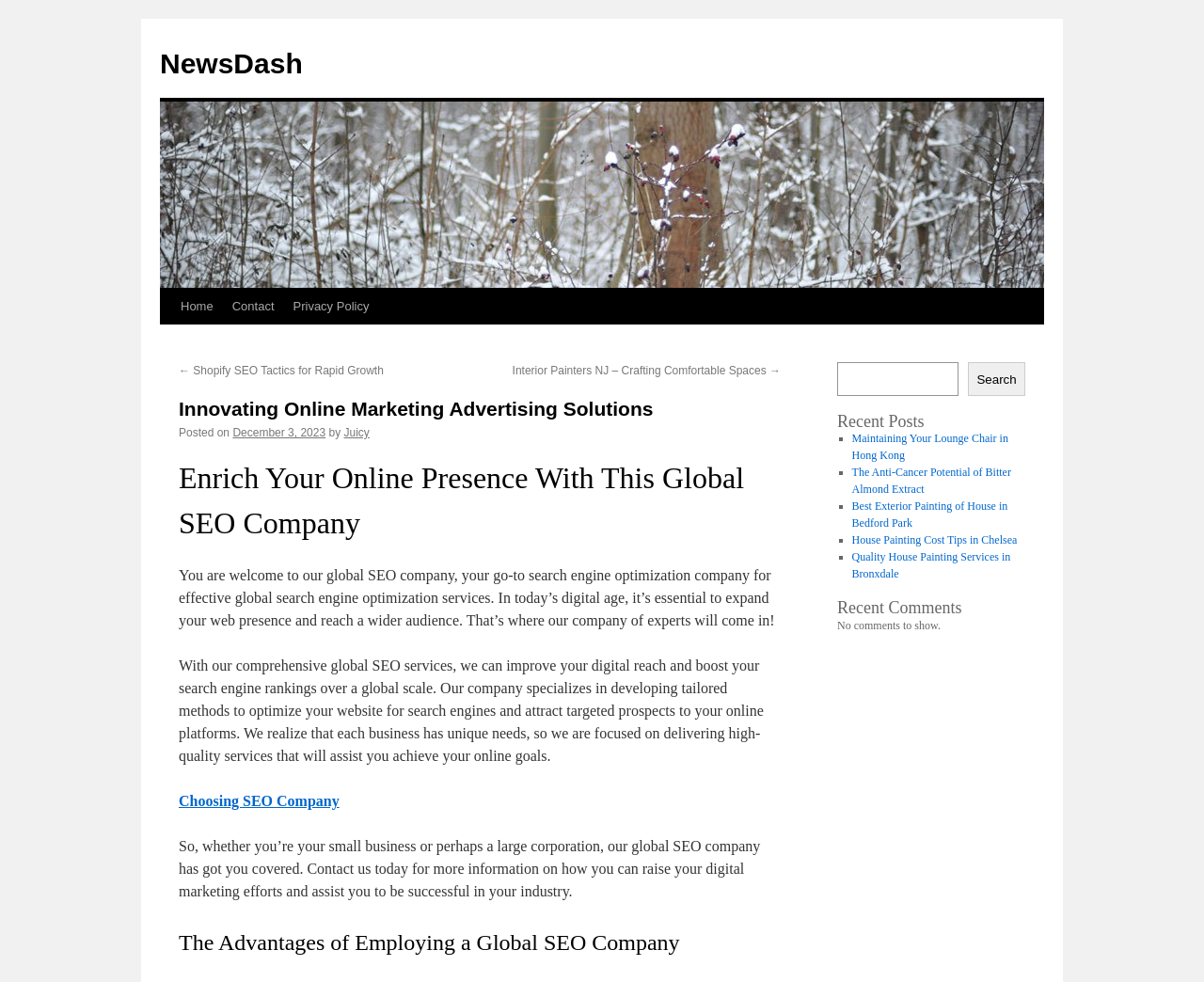Can you find and provide the main heading text of this webpage?

Innovating Online Marketing Advertising Solutions